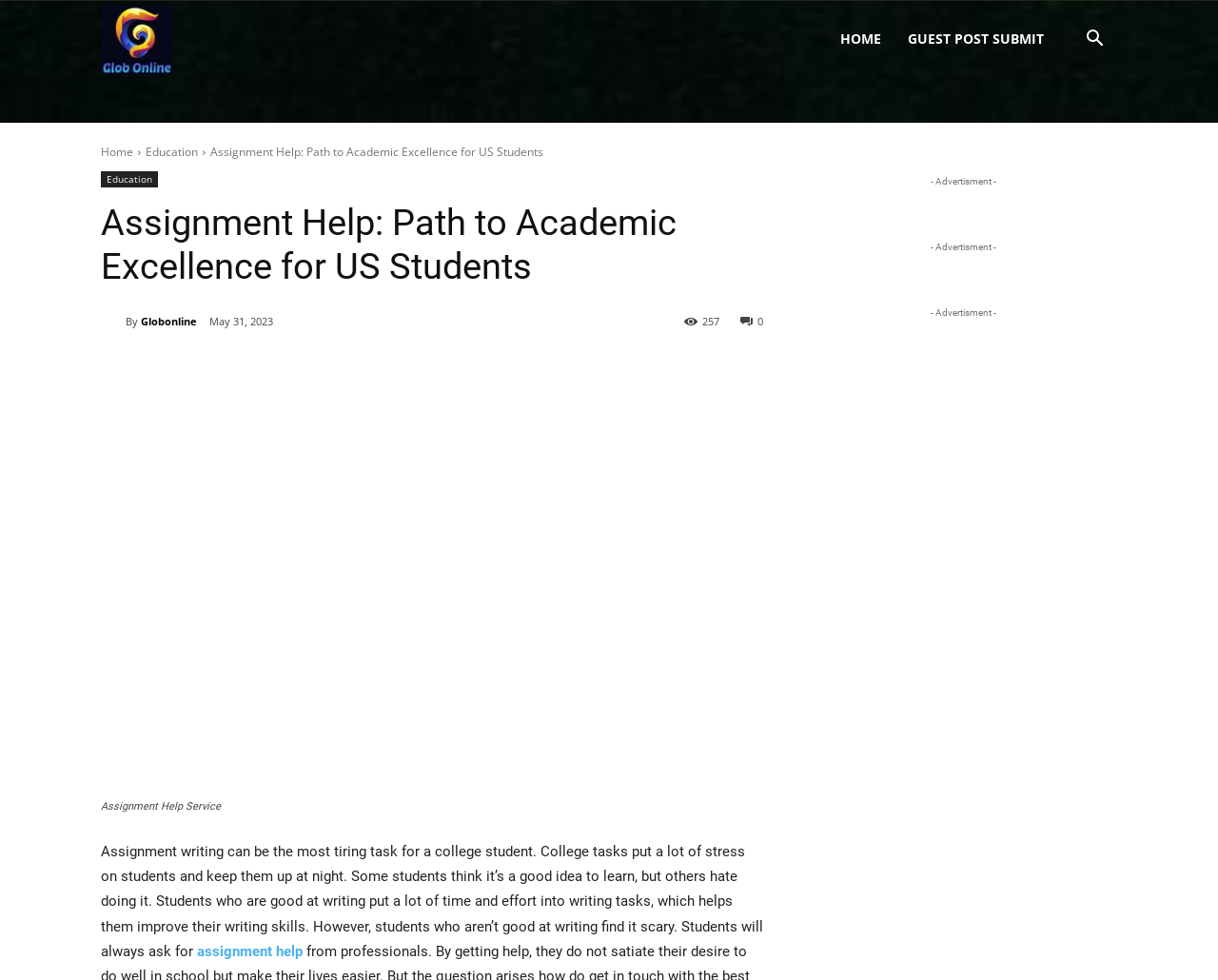Extract the text of the main heading from the webpage.

Assignment Help: Path to Academic Excellence for US Students